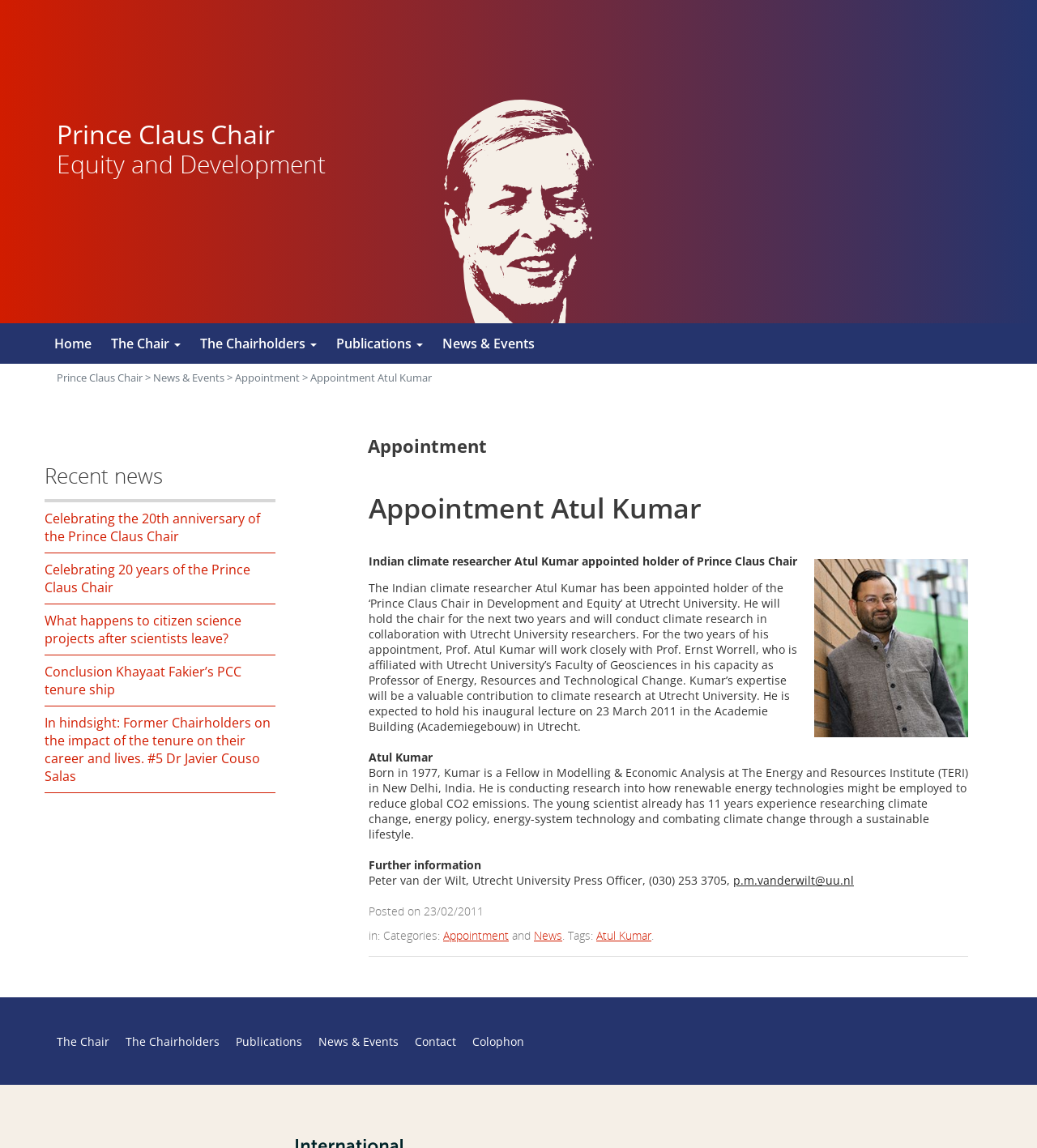Specify the bounding box coordinates of the element's region that should be clicked to achieve the following instruction: "Click on 'Might inhaling nutritional vitamins really hurt customers?'". The bounding box coordinates consist of four float numbers between 0 and 1, in the format [left, top, right, bottom].

None